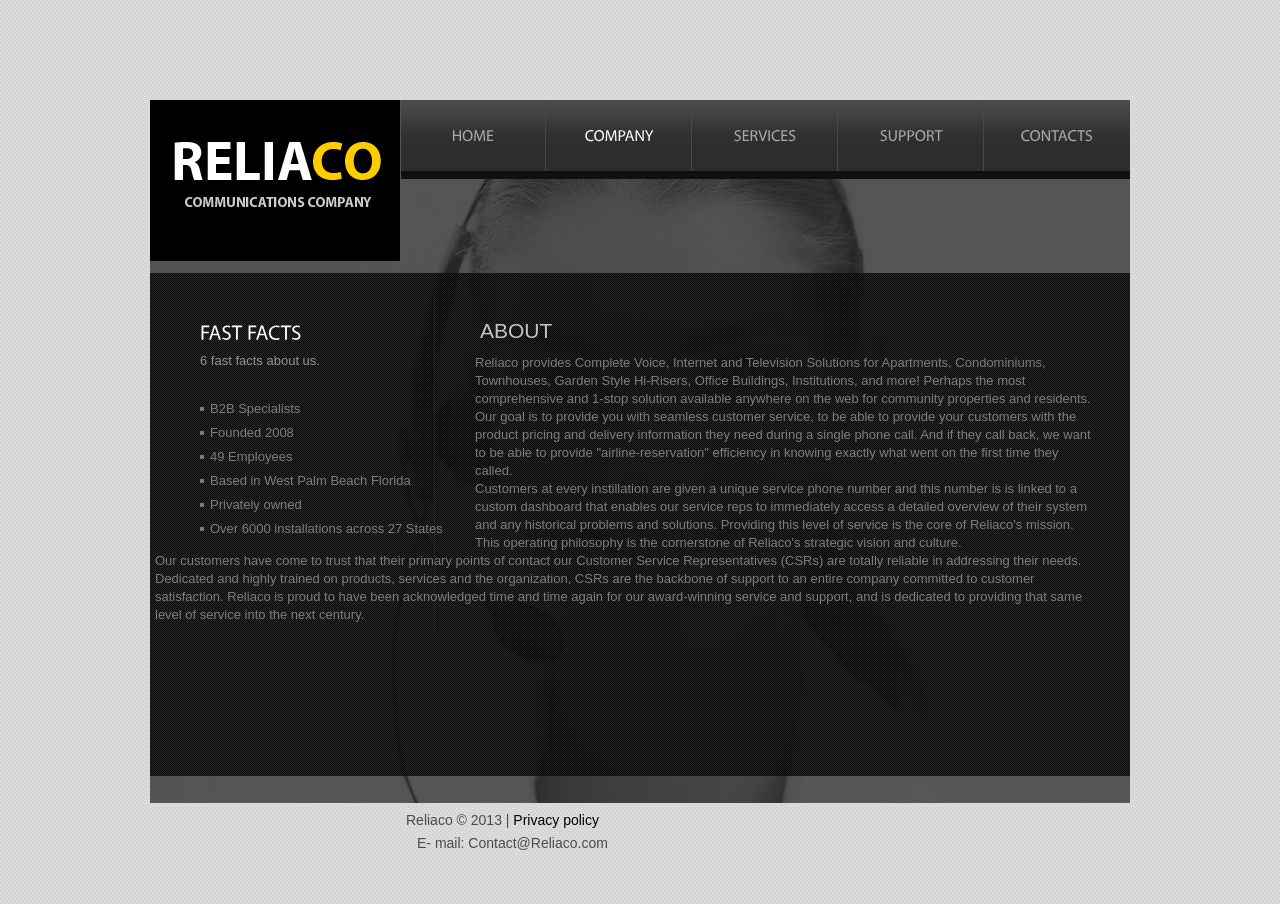Extract the main heading text from the webpage.

Reliaco communication company